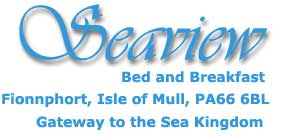What is the tagline of the Seaview Bed and Breakfast?
Using the details shown in the screenshot, provide a comprehensive answer to the question.

The tagline 'Gateway to the Sea Kingdom' is written below the location details, suggesting that the bed and breakfast serves as a perfect starting point for exploring the surrounding islands and their coastal beauty.